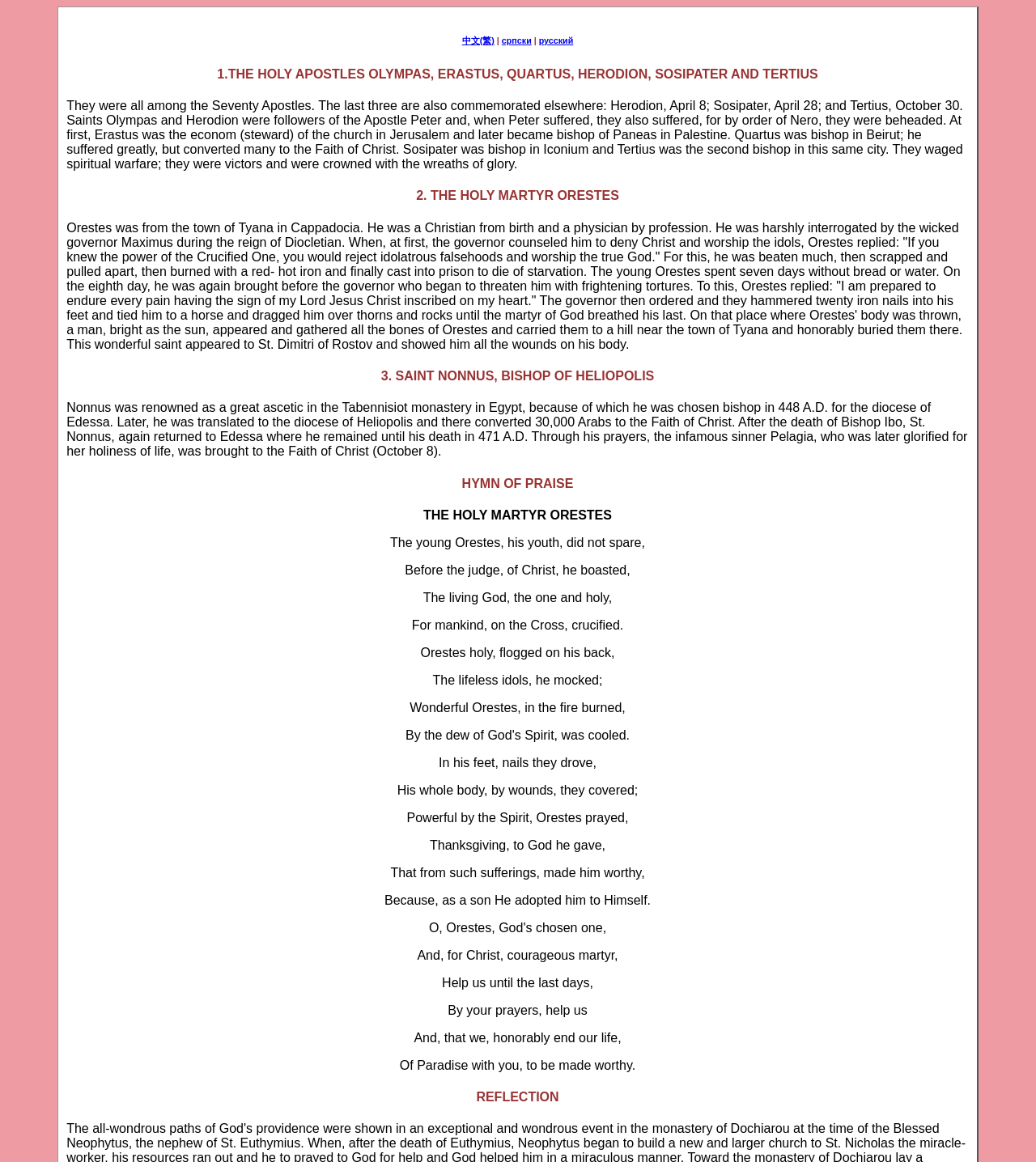How many Arabs did Saint Nonnus convert to Christianity?
Based on the image, answer the question with as much detail as possible.

According to the text under the heading '3. SAINT NONNUS, BISHOP OF HELIOPOLIS', Saint Nonnus converted 30,000 Arabs to the Faith of Christ.